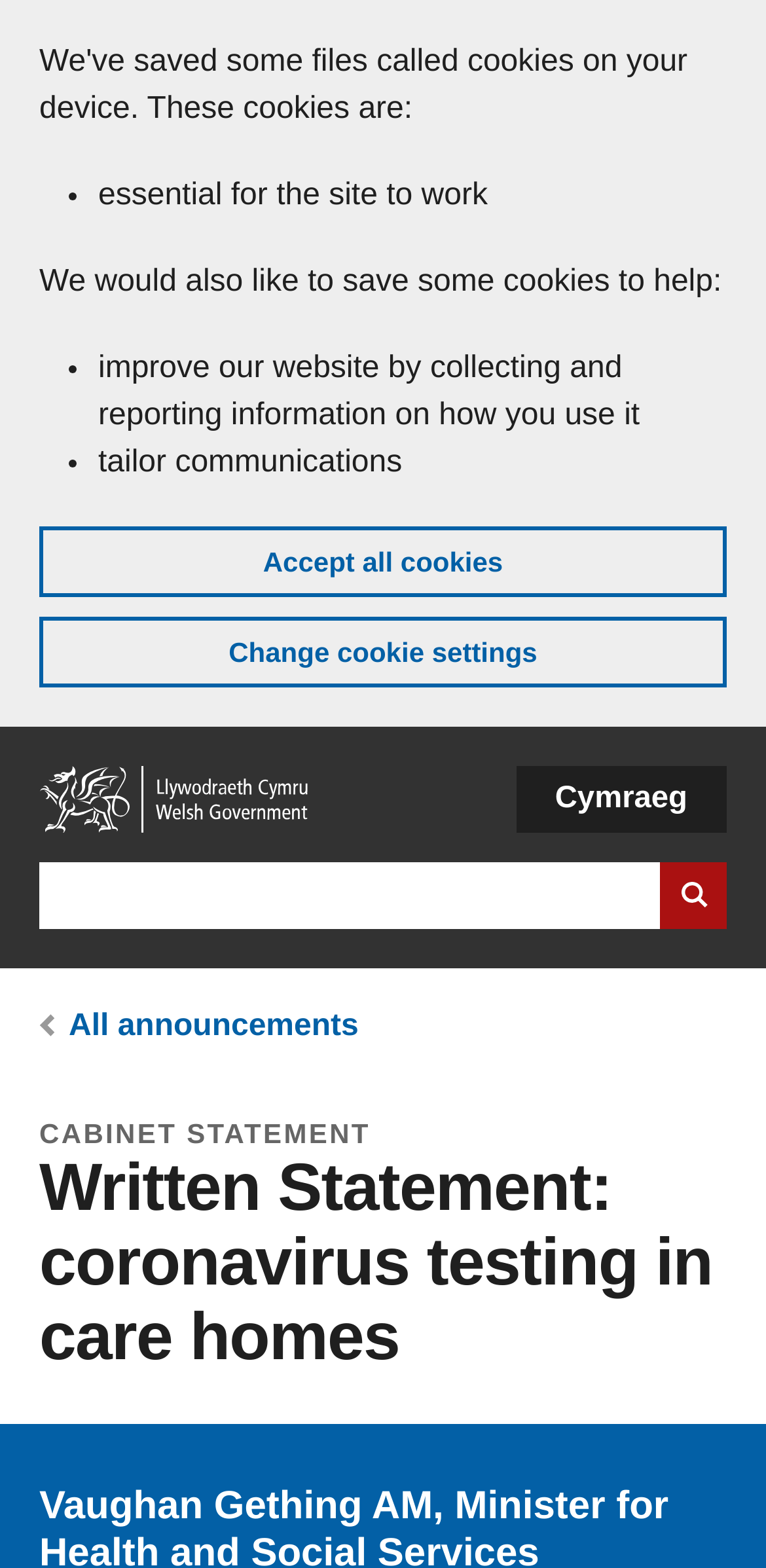Please determine the bounding box coordinates of the clickable area required to carry out the following instruction: "Go to the home page". The coordinates must be four float numbers between 0 and 1, represented as [left, top, right, bottom].

[0.051, 0.489, 0.41, 0.531]